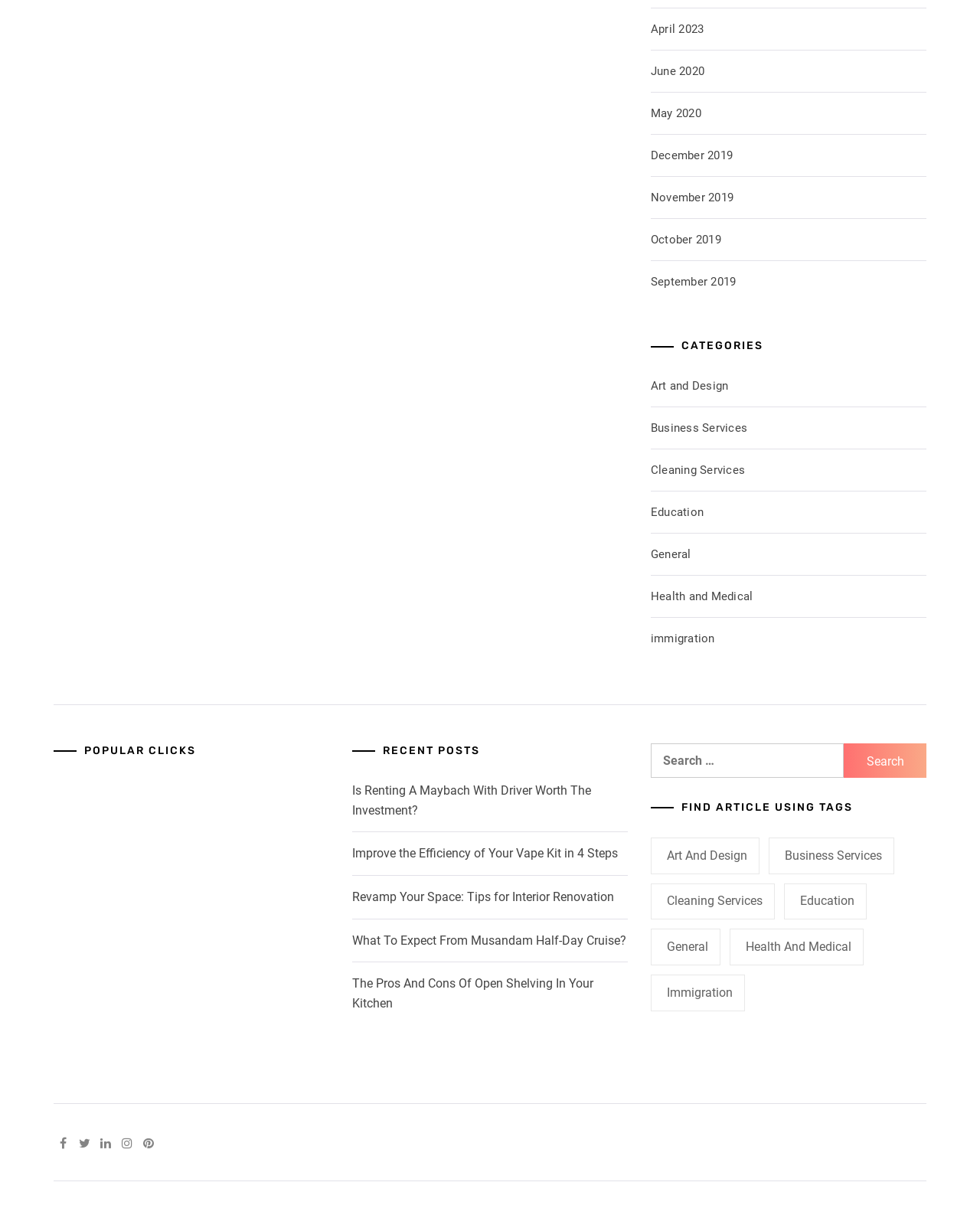Please pinpoint the bounding box coordinates for the region I should click to adhere to this instruction: "Filter by immigration".

[0.664, 0.809, 0.76, 0.839]